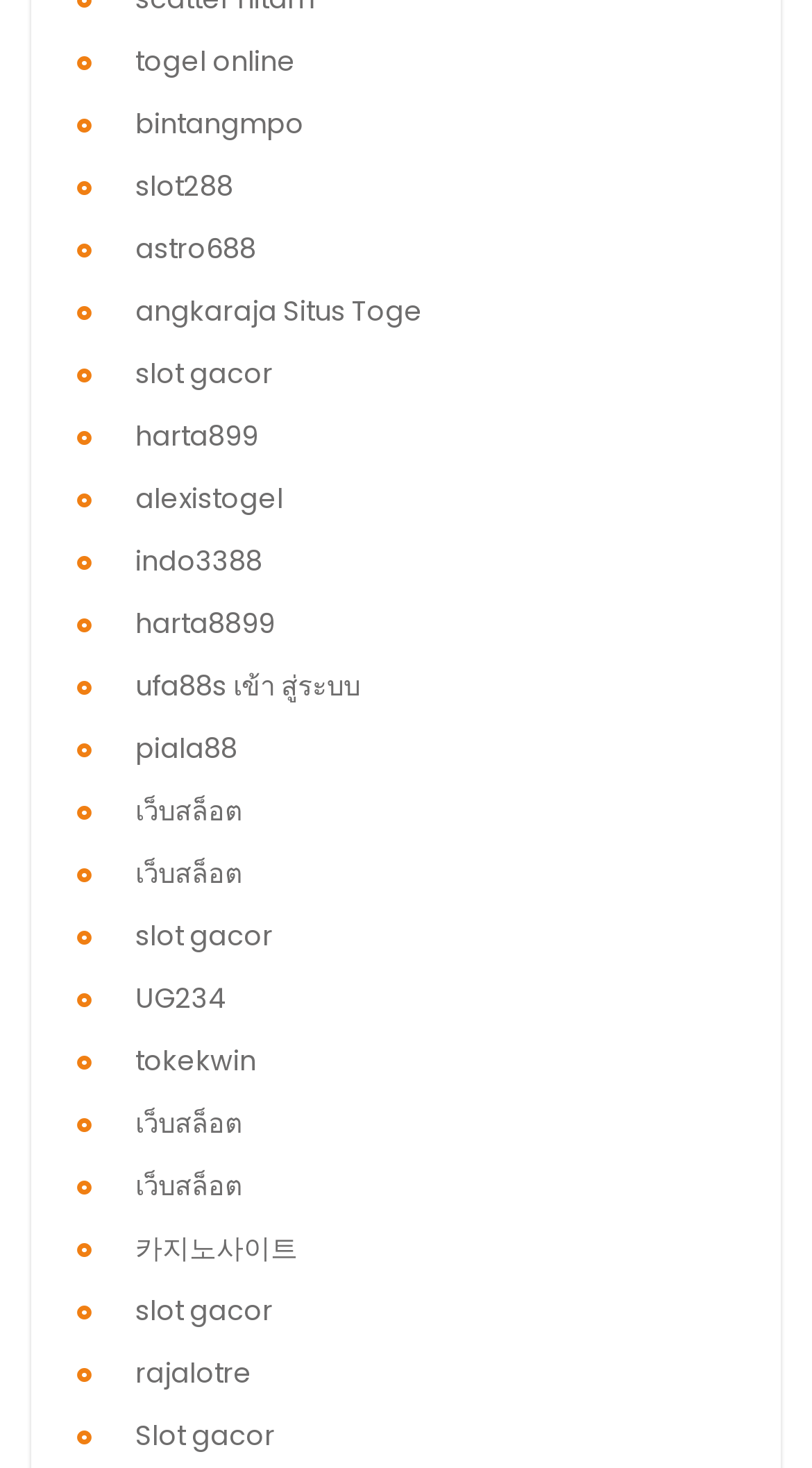What type of links are listed on the webpage?
Deliver a detailed and extensive answer to the question.

By analyzing the OCR text of the links, I can see that they are related to togel and slot games, which suggests that the webpage is listing links to online gaming websites.